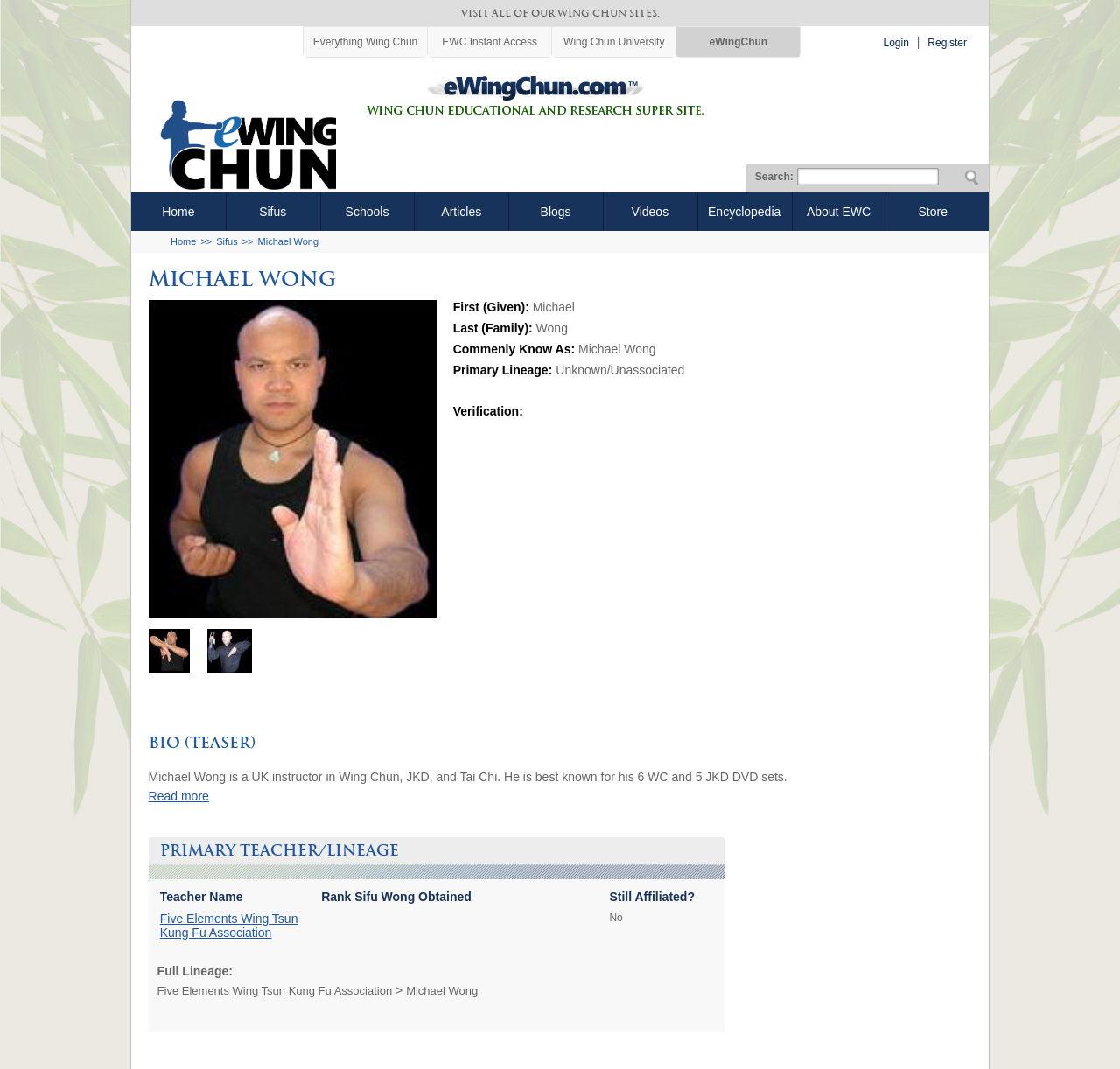Detail the webpage's structure and highlights in your description.

This webpage is about Michael Wong, a UK instructor in Wing Chun, JKD, and Tai Chi. At the top, there is a link to skip to the main content. Below that, there is a static text "VISIT ALL OF OUR WING CHUN SITES." followed by four links to different Wing Chun related websites.

On the top right, there are links to login and register, separated by a vertical bar. Below that, there is a search form with a heading "Search form", a text box, and a search button.

The main content of the webpage is divided into two sections. On the left, there is a navigation menu with links to different sections of the website, including Home, Sifus, Schools, Articles, Blogs, Videos, Encyclopedia, About EWC, and Store.

On the right, there is a section about Michael Wong, with a heading "Michael Wong" and a link to his profile. Below that, there is a section with his name, first name, last name, commonly known as, primary lineage, and verification status. There are also three links to his profile, each with an image of him.

Further down, there is a section with a heading "BIO (TEASER)" and a brief description of Michael Wong's background and expertise. There is also a link to read more about him.

At the bottom, there is a section with a heading "PRIMARY TEACHER/LINEAGE" and a table with information about his primary teacher and lineage. There are also links to his teacher's profile and a full lineage.